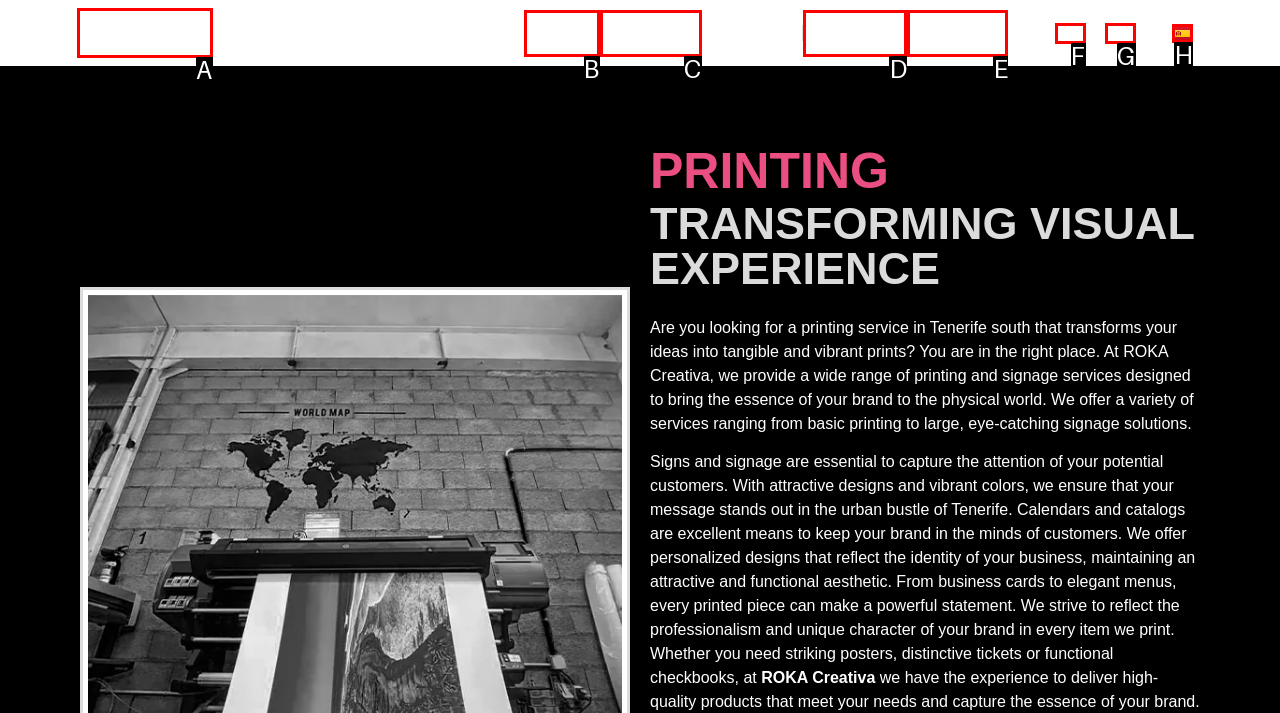Specify the letter of the UI element that should be clicked to achieve the following: Switch to Español language
Provide the corresponding letter from the choices given.

H